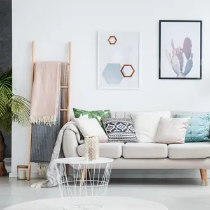Please provide a short answer using a single word or phrase for the question:
What is the purpose of the ladder display?

Holding soft throws